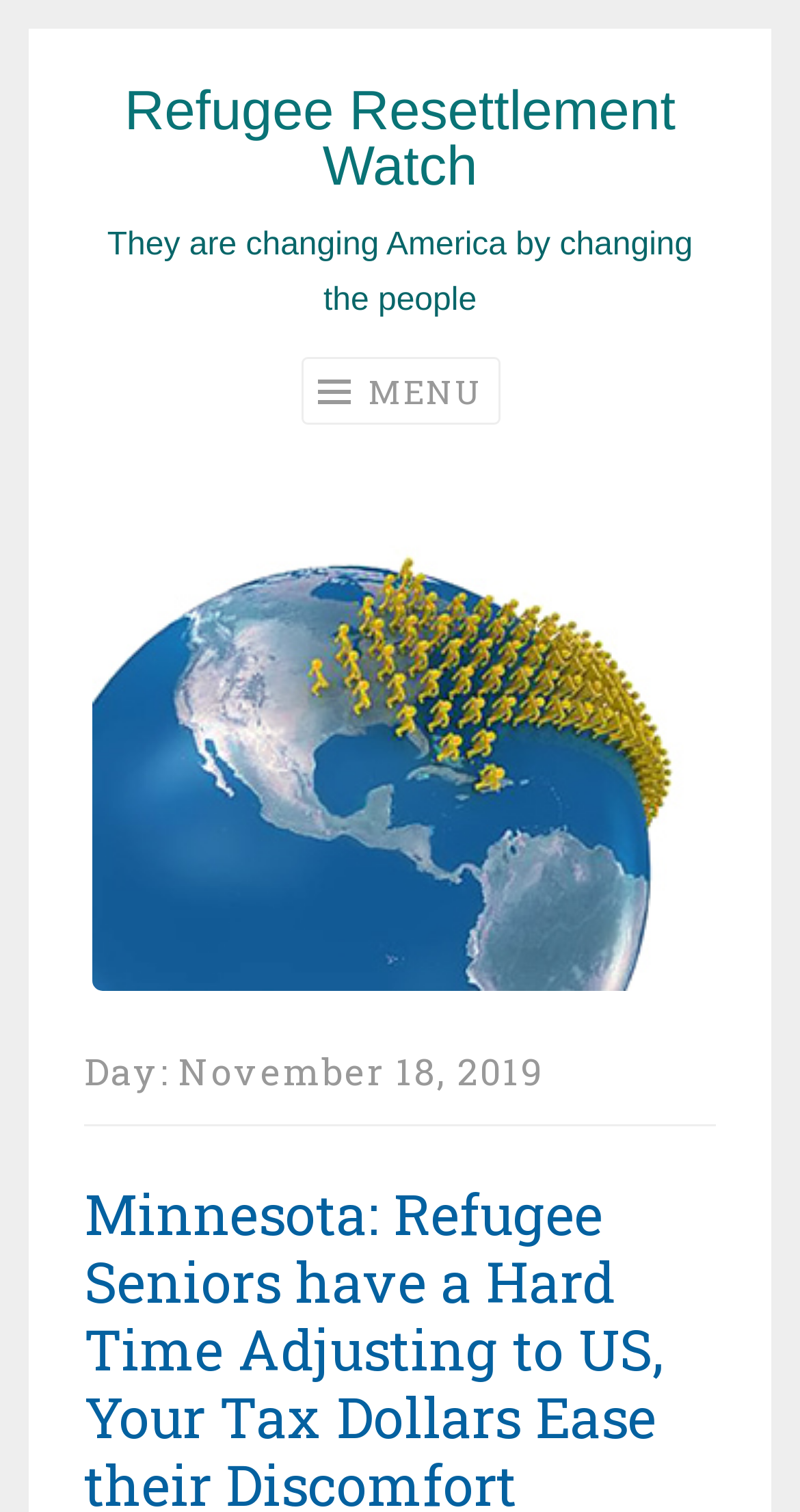What is the color of the background of the webpage? Using the information from the screenshot, answer with a single word or phrase.

Unknown